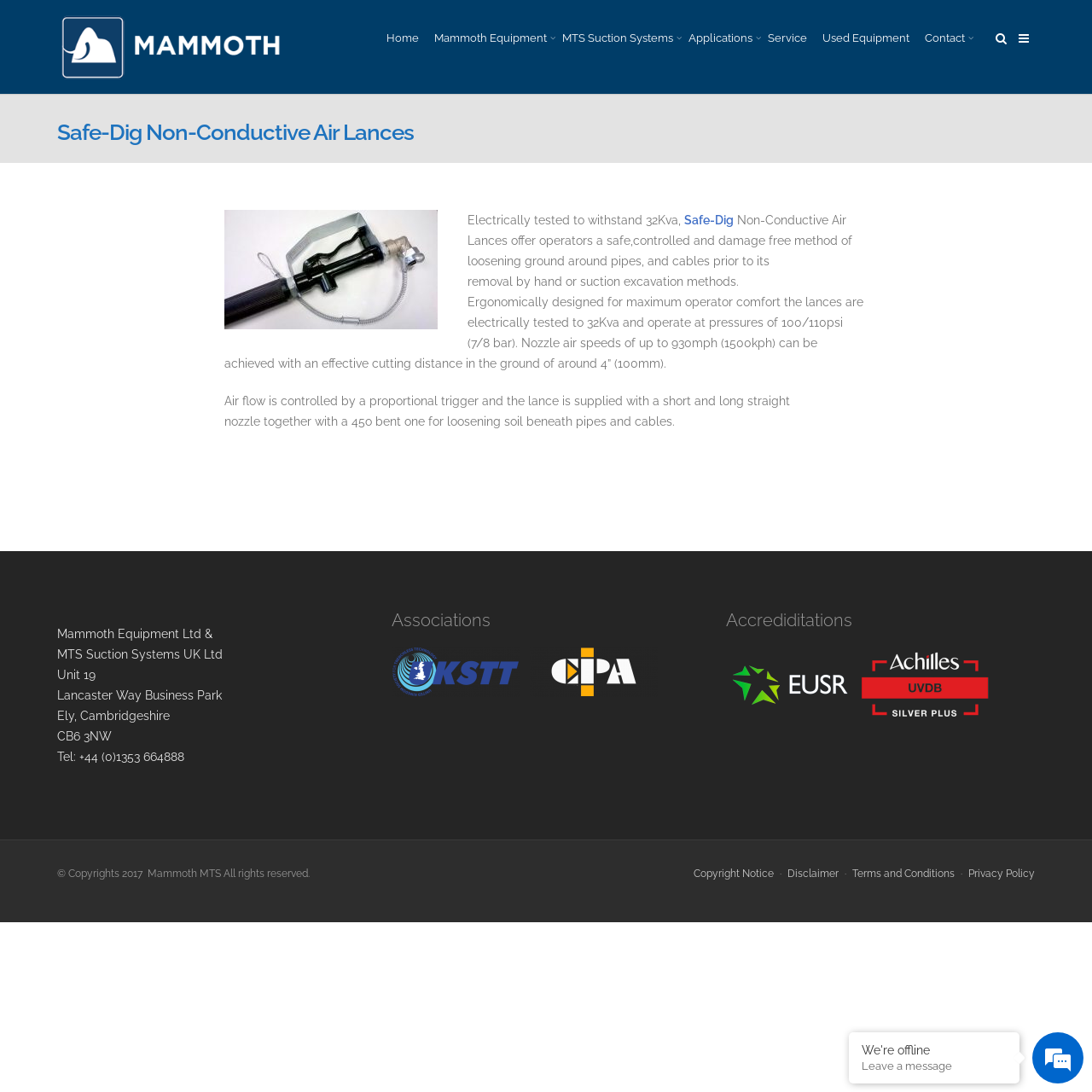Locate the bounding box coordinates of the area to click to fulfill this instruction: "Check Copyright Notice". The bounding box should be presented as four float numbers between 0 and 1, in the order [left, top, right, bottom].

[0.635, 0.795, 0.709, 0.805]